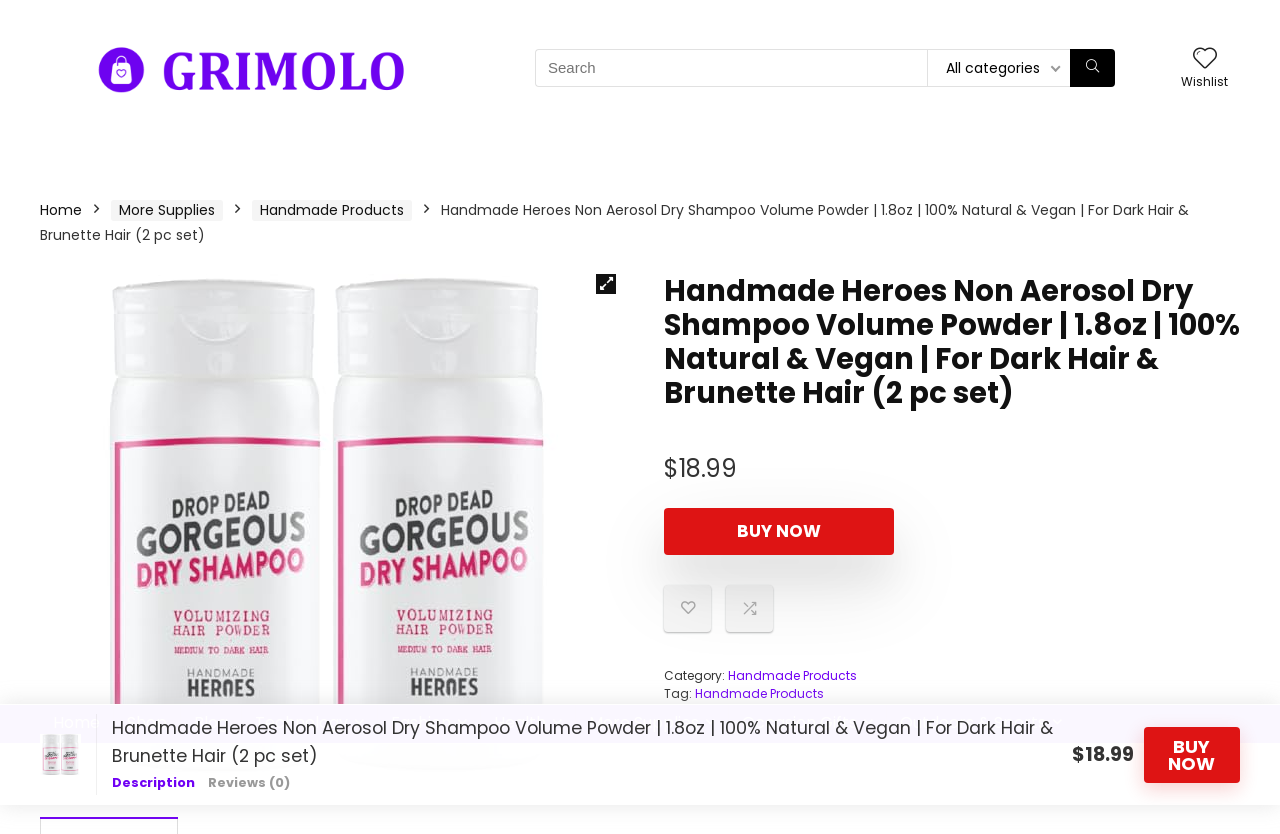What is the price of the dry shampoo powder?
Your answer should be a single word or phrase derived from the screenshot.

$18.99